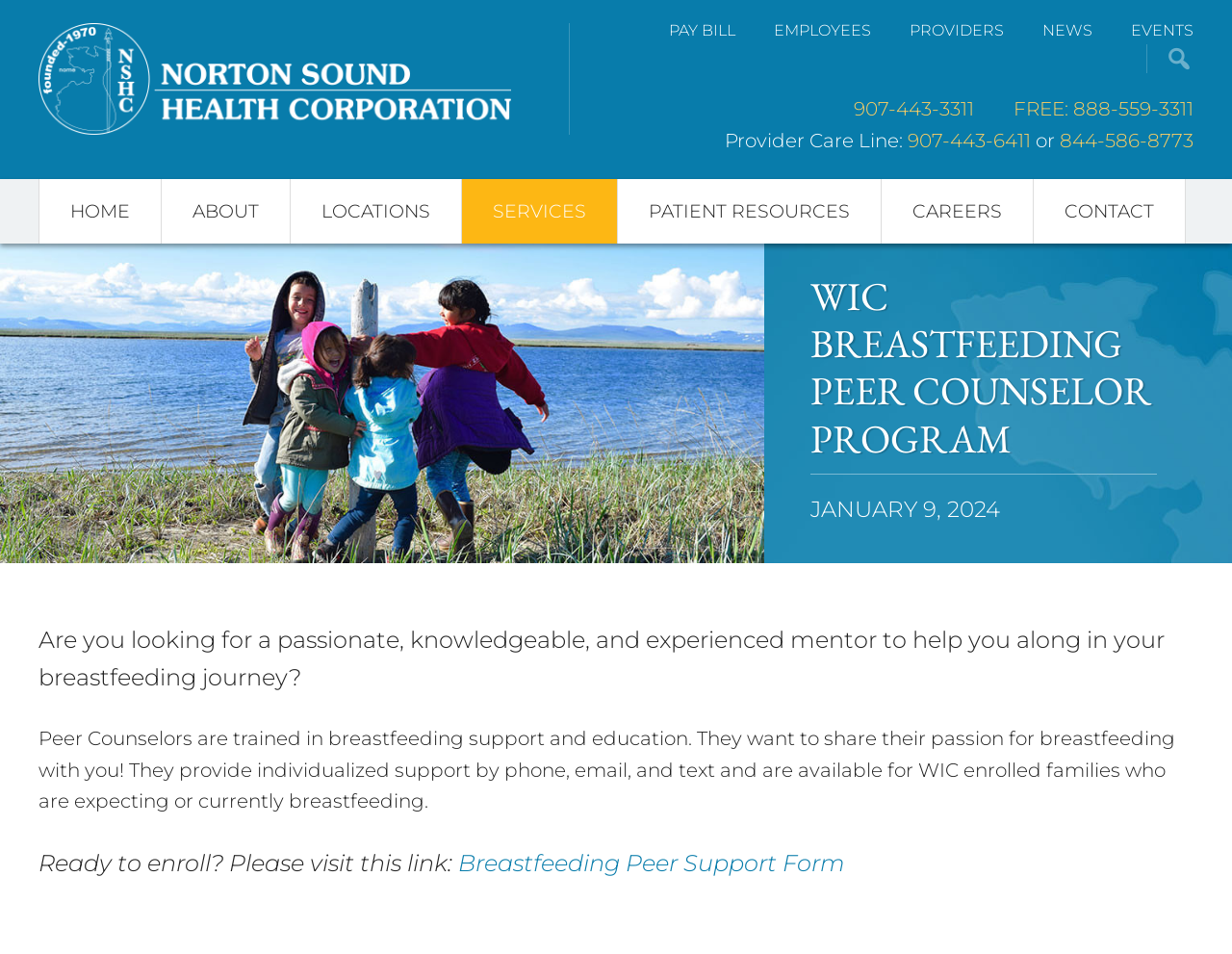Pinpoint the bounding box coordinates of the clickable area needed to execute the instruction: "Learn more about the Breastfeeding Peer Counselor Program". The coordinates should be specified as four float numbers between 0 and 1, i.e., [left, top, right, bottom].

[0.657, 0.286, 0.939, 0.484]